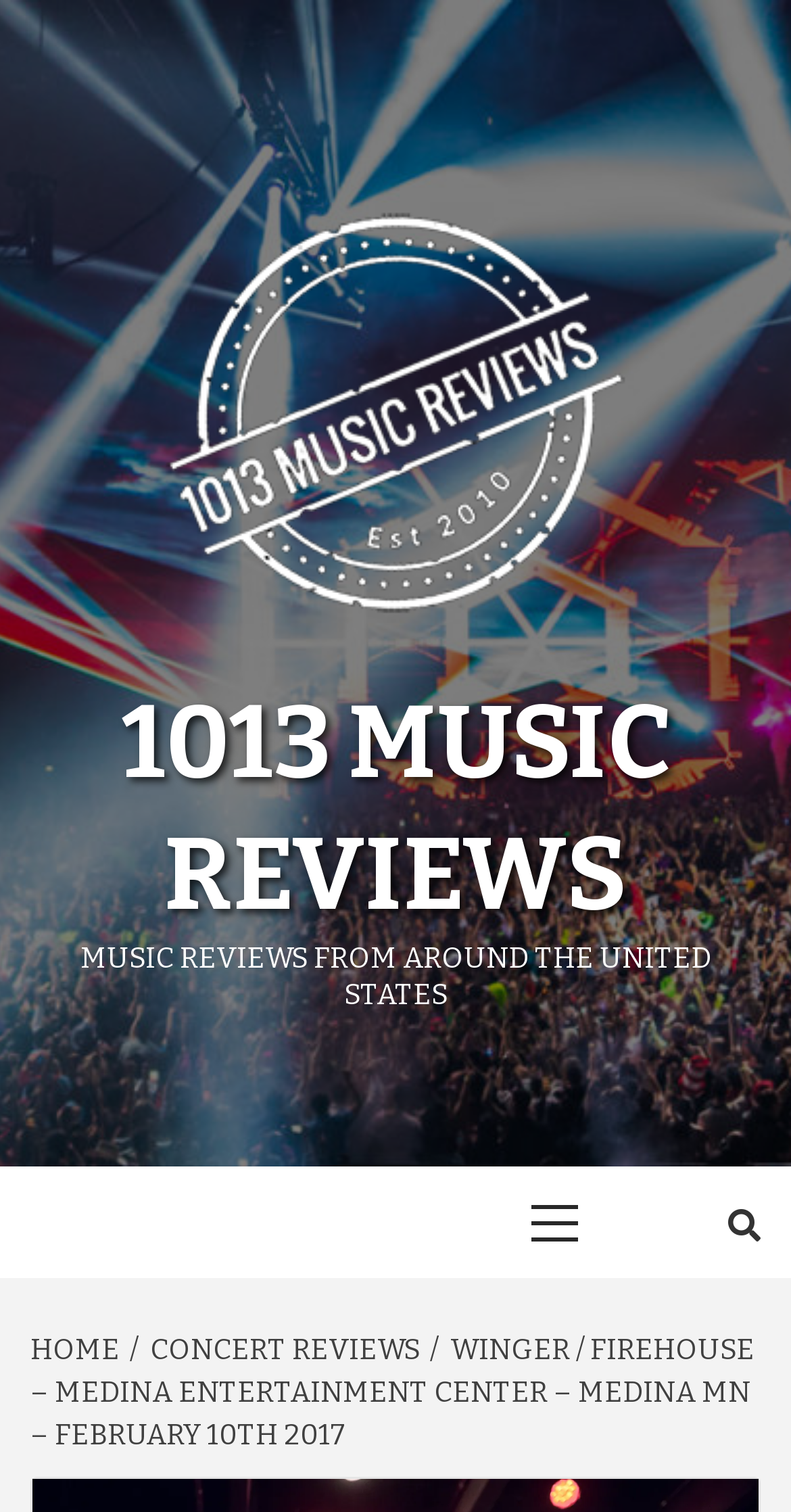What is the type of content on this webpage?
Deliver a detailed and extensive answer to the question.

I analyzed the webpage structure and content, and found that it appears to be a concert review webpage. The breadcrumbs navigation suggests that the webpage is part of a larger concert review section, and the title of the webpage mentions a specific concert event.